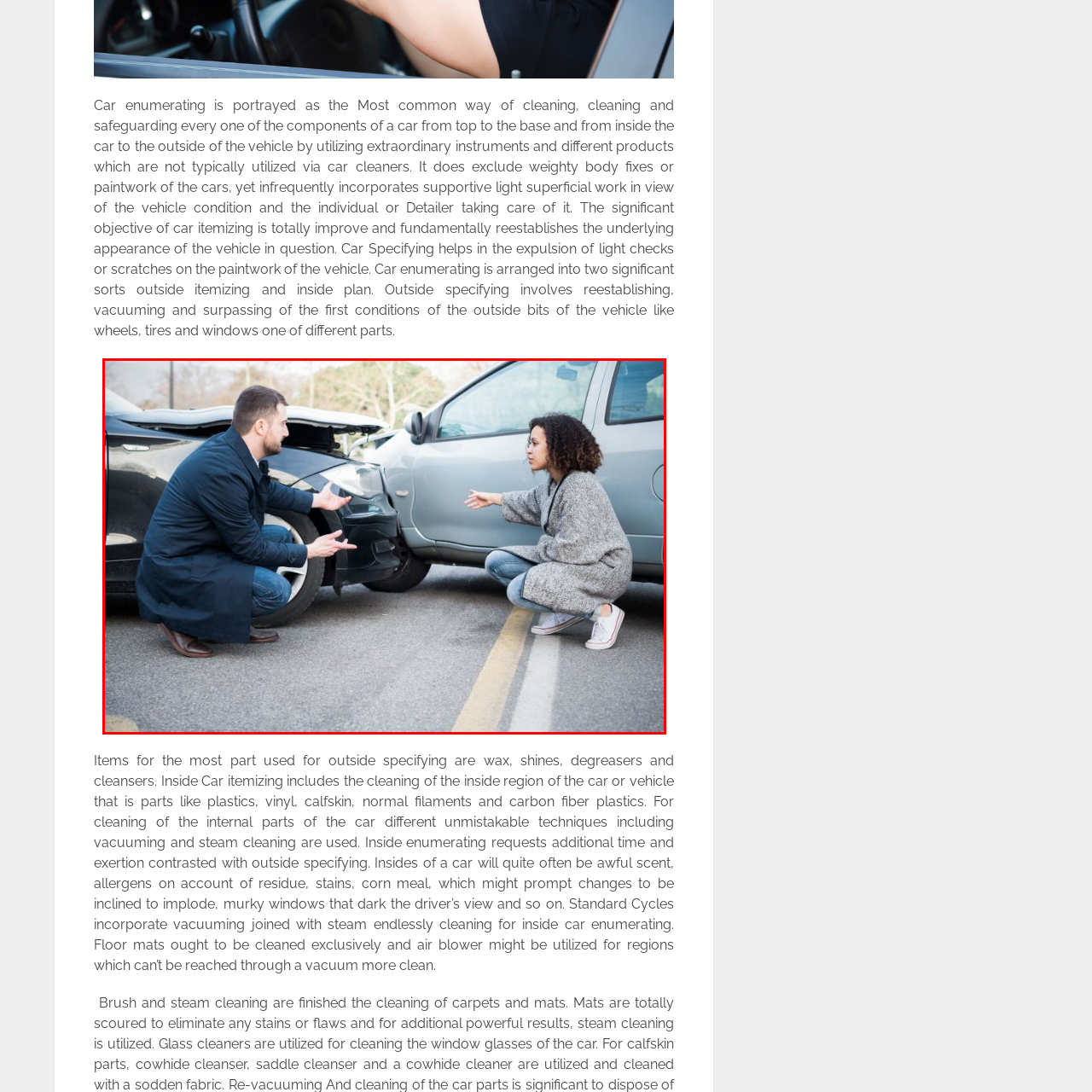What is the woman's facial expression?
Look at the area highlighted by the red bounding box and answer the question in detail, drawing from the specifics shown in the image.

The caption describes the woman's facial expression as 'concerned', suggesting that she is worried or anxious about the situation, possibly due to the car accident and the conversation with the man.